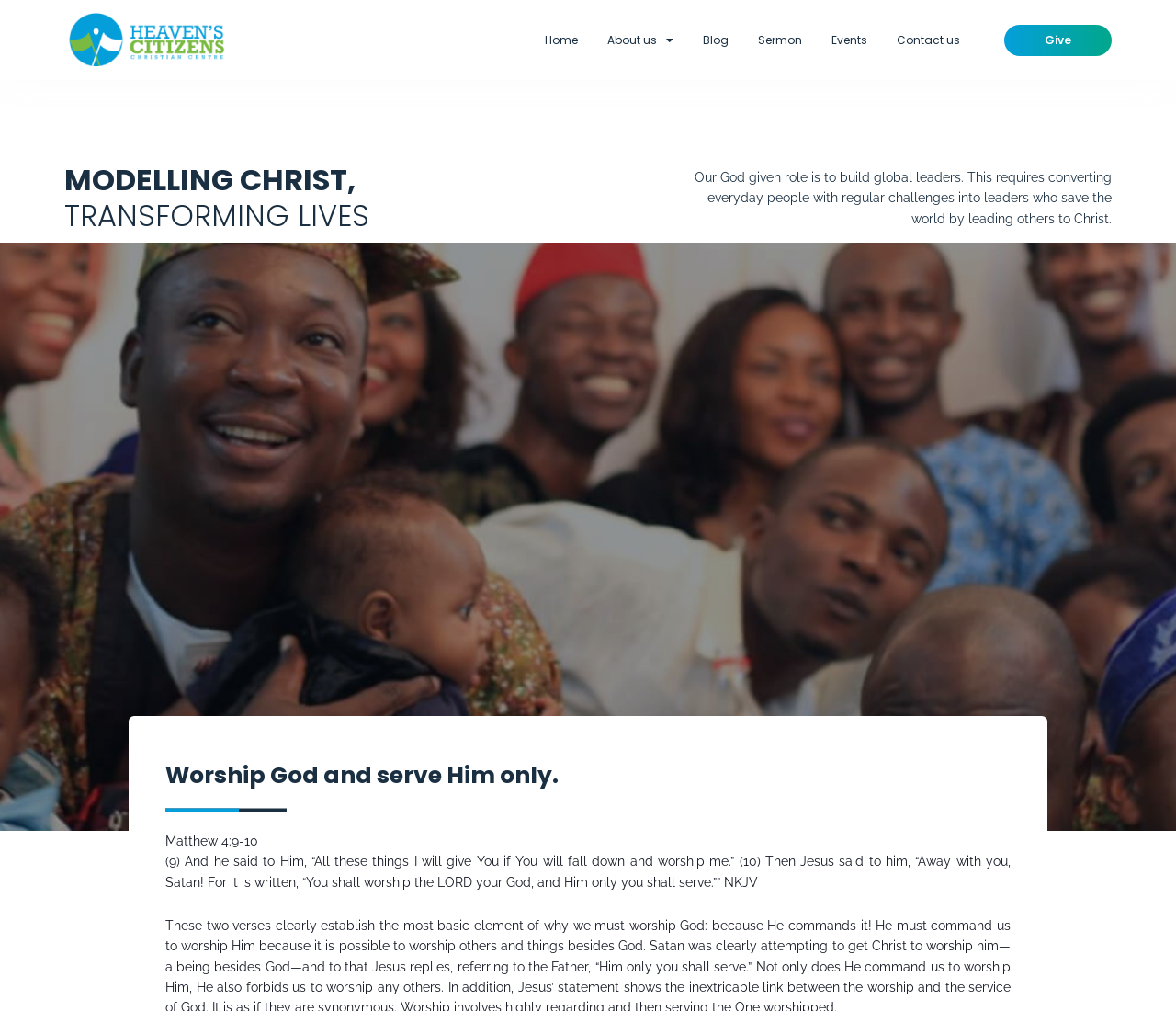What is the response of Jesus to Satan?
Use the image to answer the question with a single word or phrase.

Away with you, Satan!